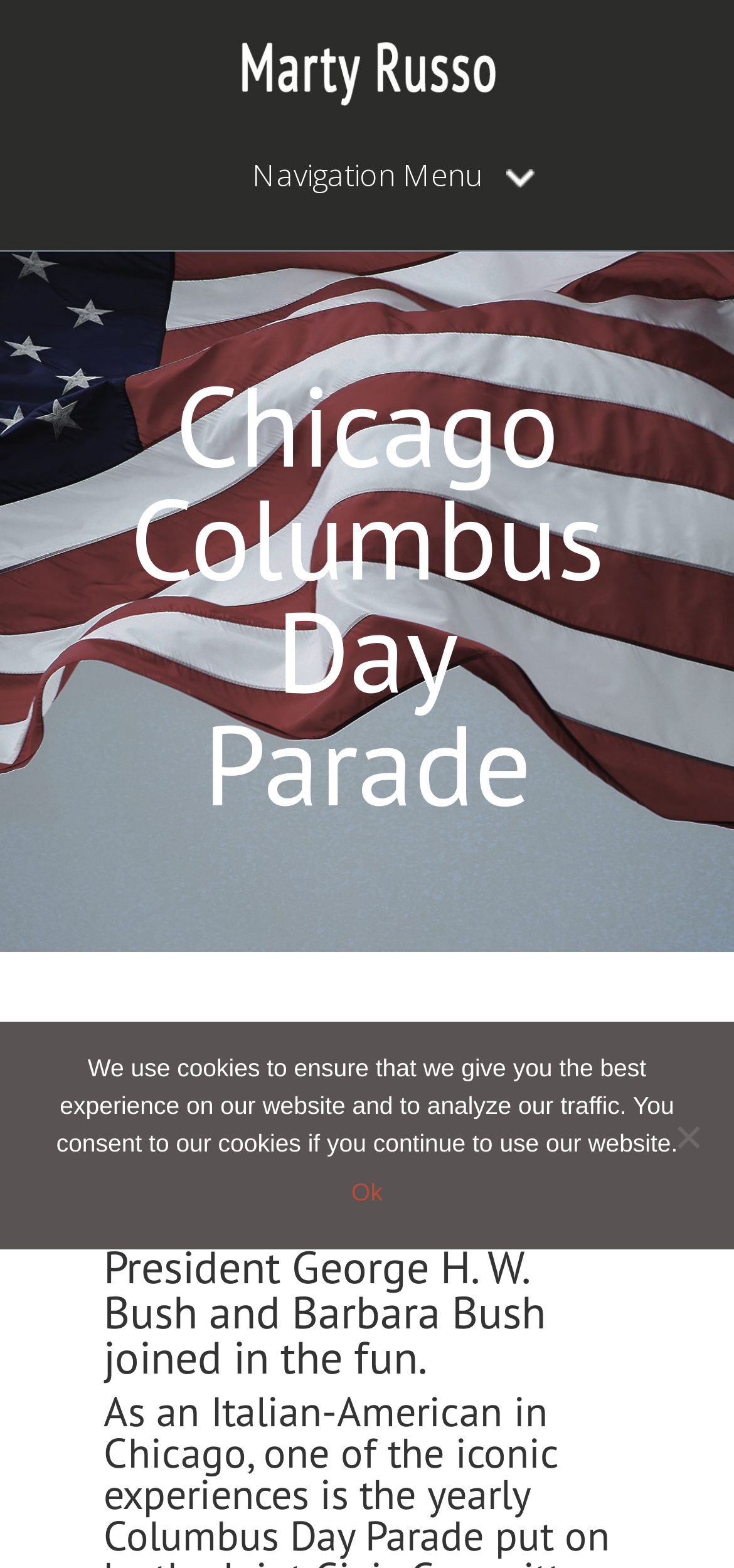Locate and generate the text content of the webpage's heading.

Chicago Columbus Day Parade